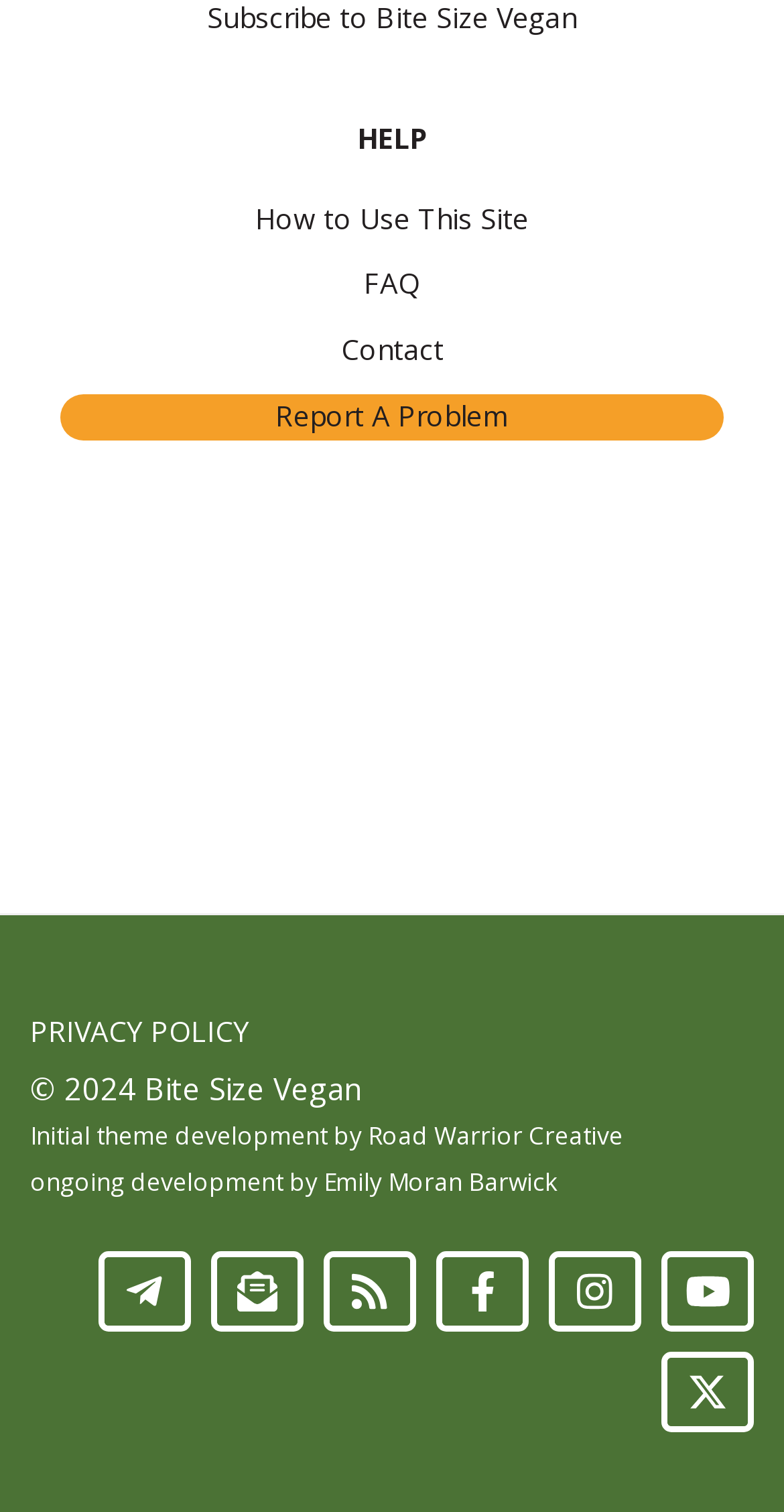Pinpoint the bounding box coordinates of the clickable area necessary to execute the following instruction: "Click on 'How to Use This Site'". The coordinates should be given as four float numbers between 0 and 1, namely [left, top, right, bottom].

[0.326, 0.131, 0.674, 0.156]